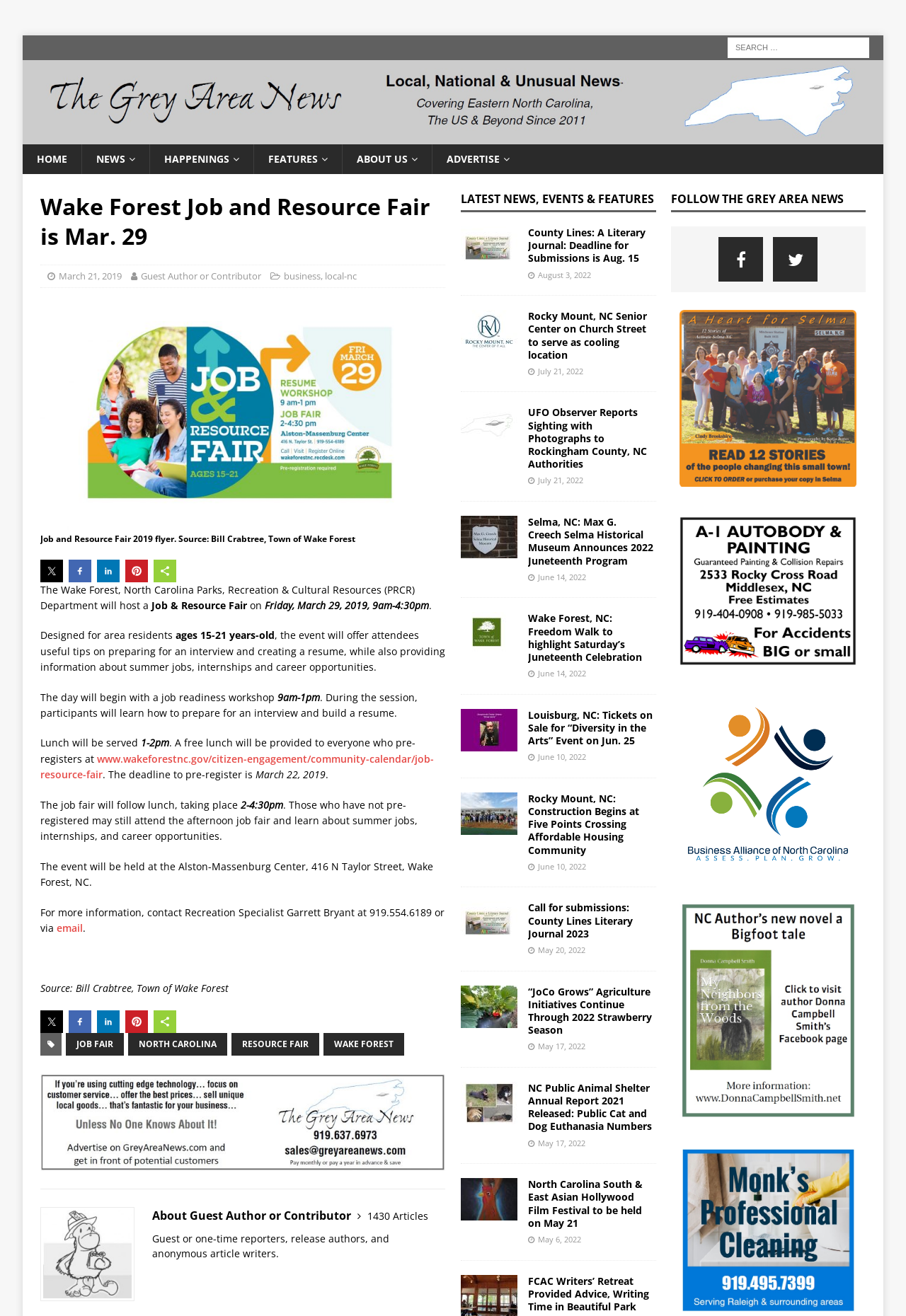Refer to the screenshot and give an in-depth answer to this question: What is the time of the job readiness workshop?

The job readiness workshop is scheduled to take place from 9am-1pm, as mentioned in the event description.